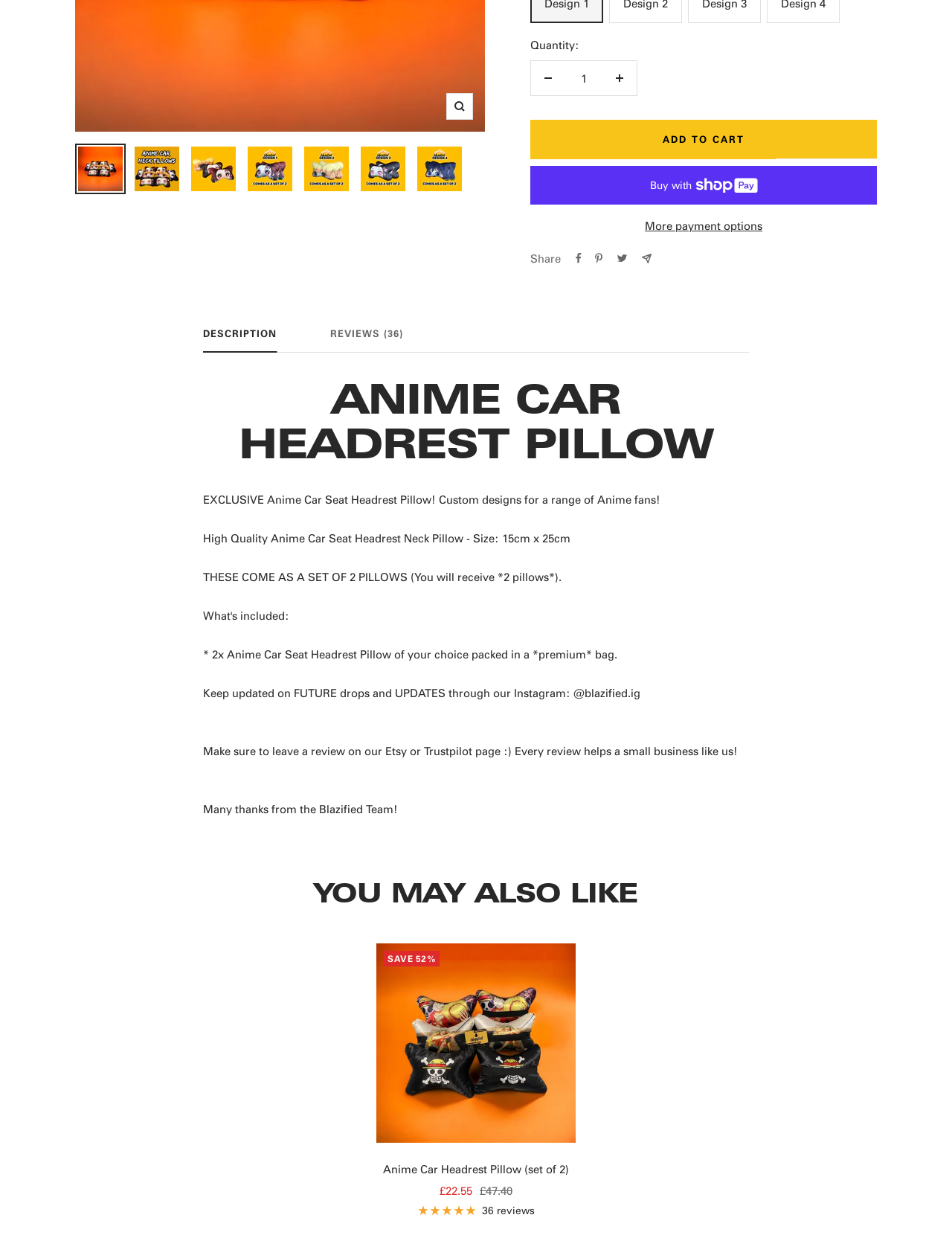Provide the bounding box coordinates for the UI element that is described by this text: "parent_node: SAVE 52%". The coordinates should be in the form of four float numbers between 0 and 1: [left, top, right, bottom].

[0.395, 0.762, 0.605, 0.923]